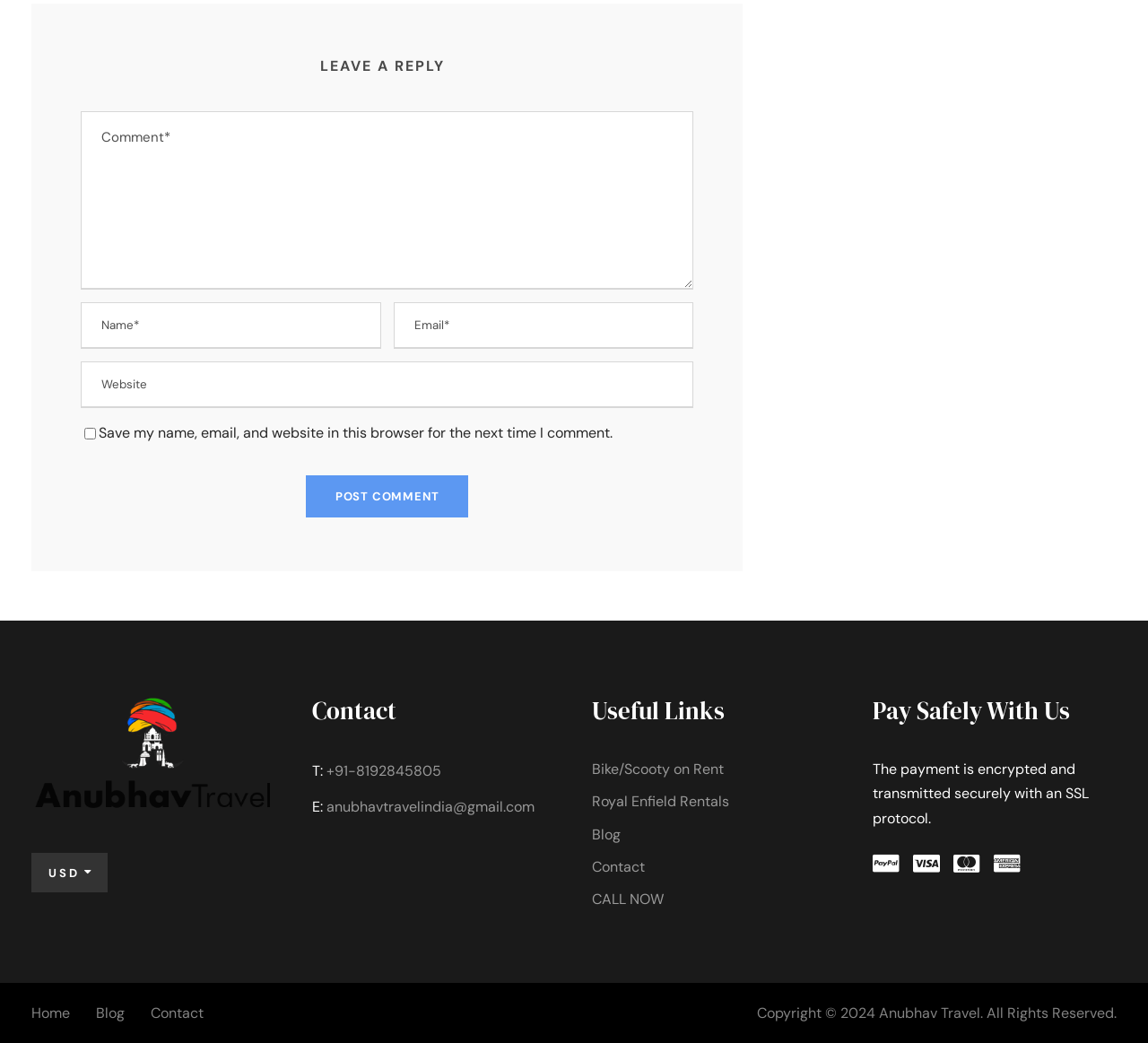Using the description: "Skip to content", identify the bounding box of the corresponding UI element in the screenshot.

None